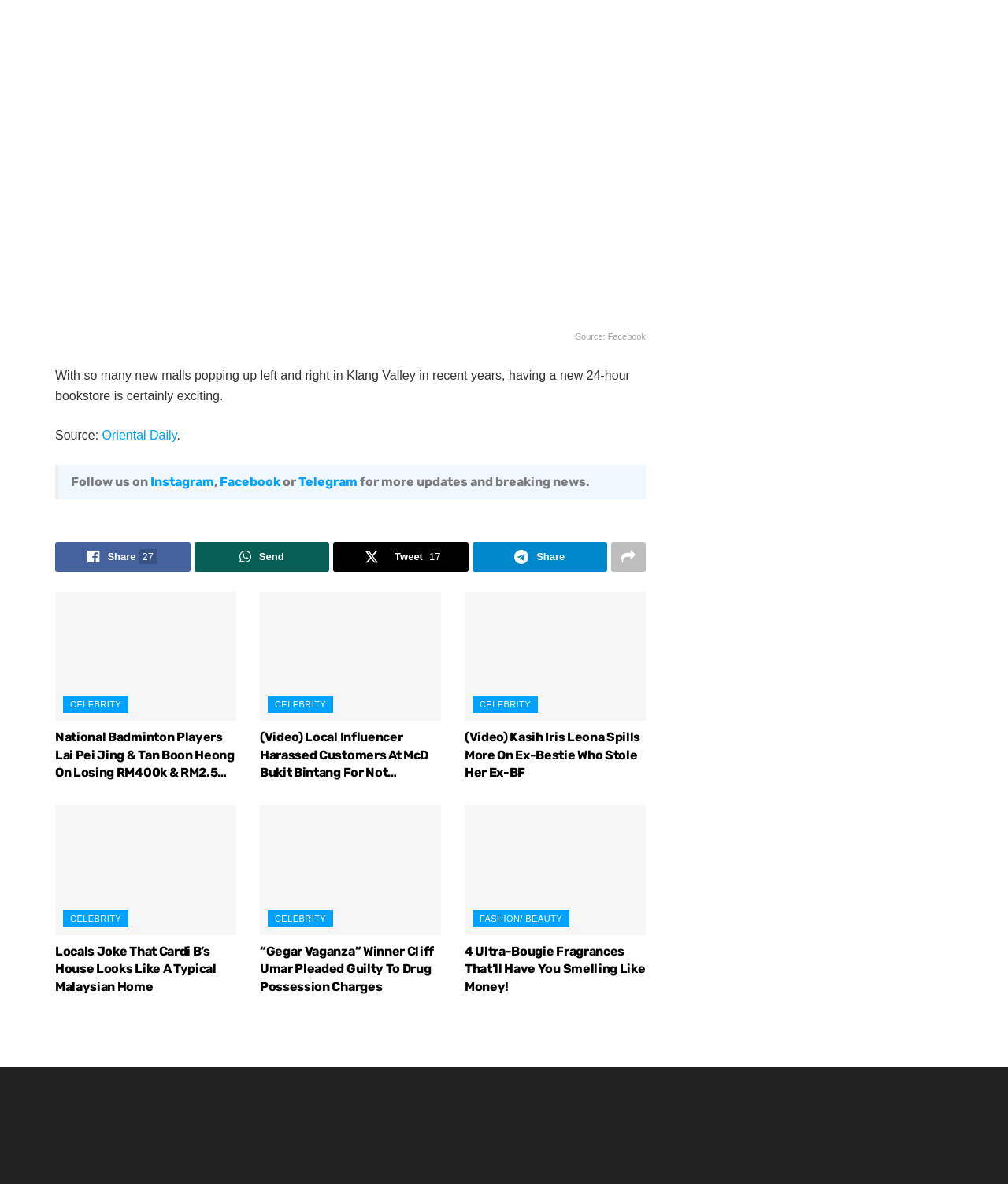Determine the bounding box coordinates for the area that needs to be clicked to fulfill this task: "Watch the video of Local Influencer Harassed Customers At McD Bukit Bintang". The coordinates must be given as four float numbers between 0 and 1, i.e., [left, top, right, bottom].

[0.258, 0.616, 0.425, 0.674]